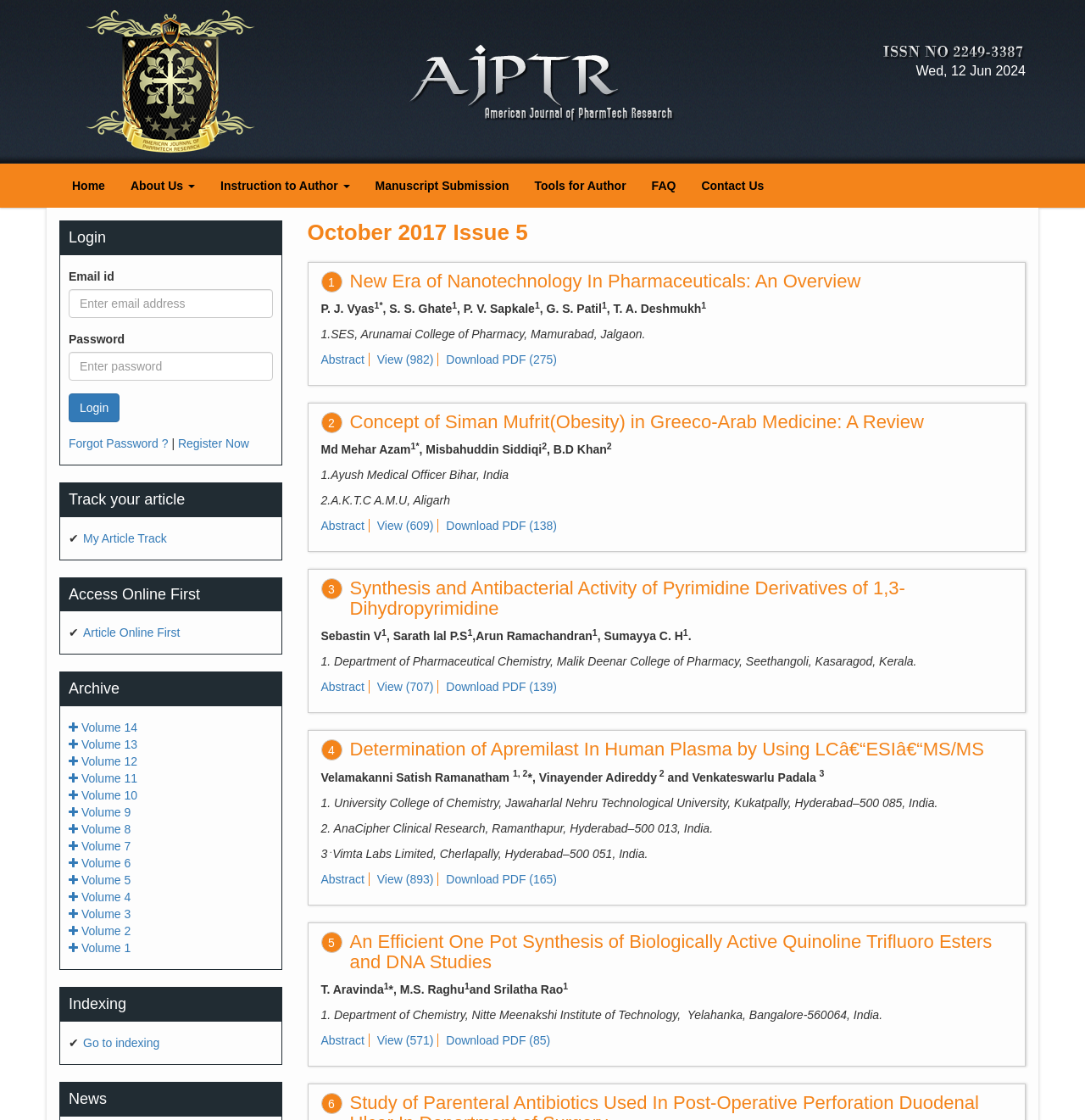Write a detailed summary of the webpage.

The webpage is for the American Journal of PharmTech Research. At the top, there is a logo image of AJPTR, followed by a link with the same name. To the right of the logo, there is another image of AJPTR. Below the logo, there is a date displayed as "Wed, 12 Jun 2024".

The navigation menu is located below the date, with links to "Home", "About Us", "Instruction to Author", "Manuscript Submission", "Tools for Author", "FAQ", and "Contact Us".

On the left side of the page, there is a login section with a heading "Login". Below the heading, there are fields to enter "Email id" and "Password", with a "Login" button. There are also links to "Forgot Password?" and "Register Now".

Below the login section, there are several headings and links. The first heading is "Track your article", with a link to "My Article Track". The second heading is "Access Online First", with a link to "Article Online First". The third heading is "Archive", with multiple links to different volumes, ranging from Volume 14 to Volume 1. The fourth heading is "Indexing", with a link to "Go to indexing". The fifth heading is "News".

The main content of the page is divided into two sections. The first section has a heading "October 2017 Issue 5", with two articles listed below. Each article has a heading, author names, and links to "Abstract", "View", and "Download PDF". The second section is not visible in the provided accessibility tree, but it is likely to contain more articles or content.